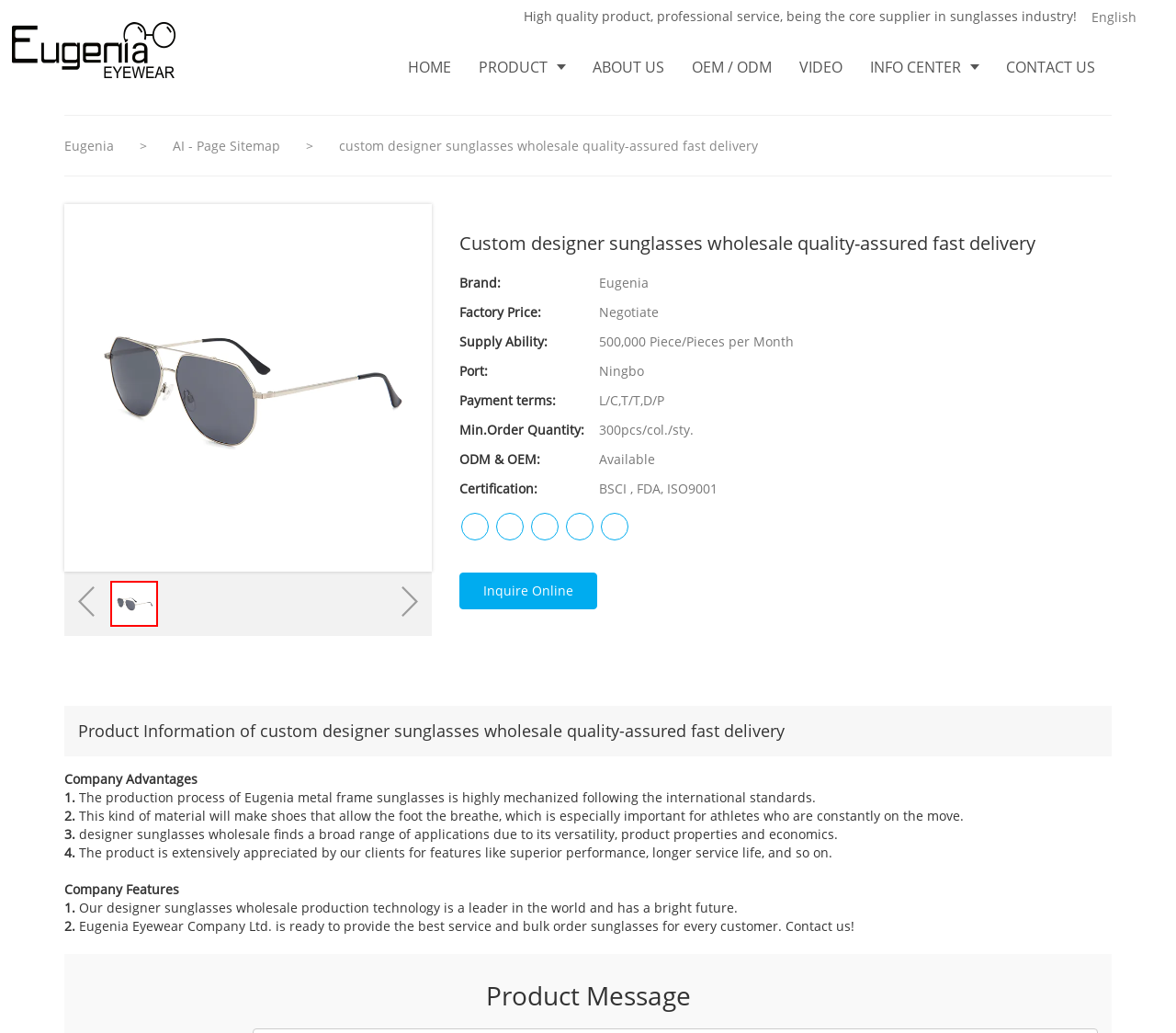What is the supply ability of the custom designer sunglasses?
Using the details shown in the screenshot, provide a comprehensive answer to the question.

The supply ability of the custom designer sunglasses can be found in the description list, where it is stated as 'Supply Ability: 500,000 Piece/Pieces per Month'.